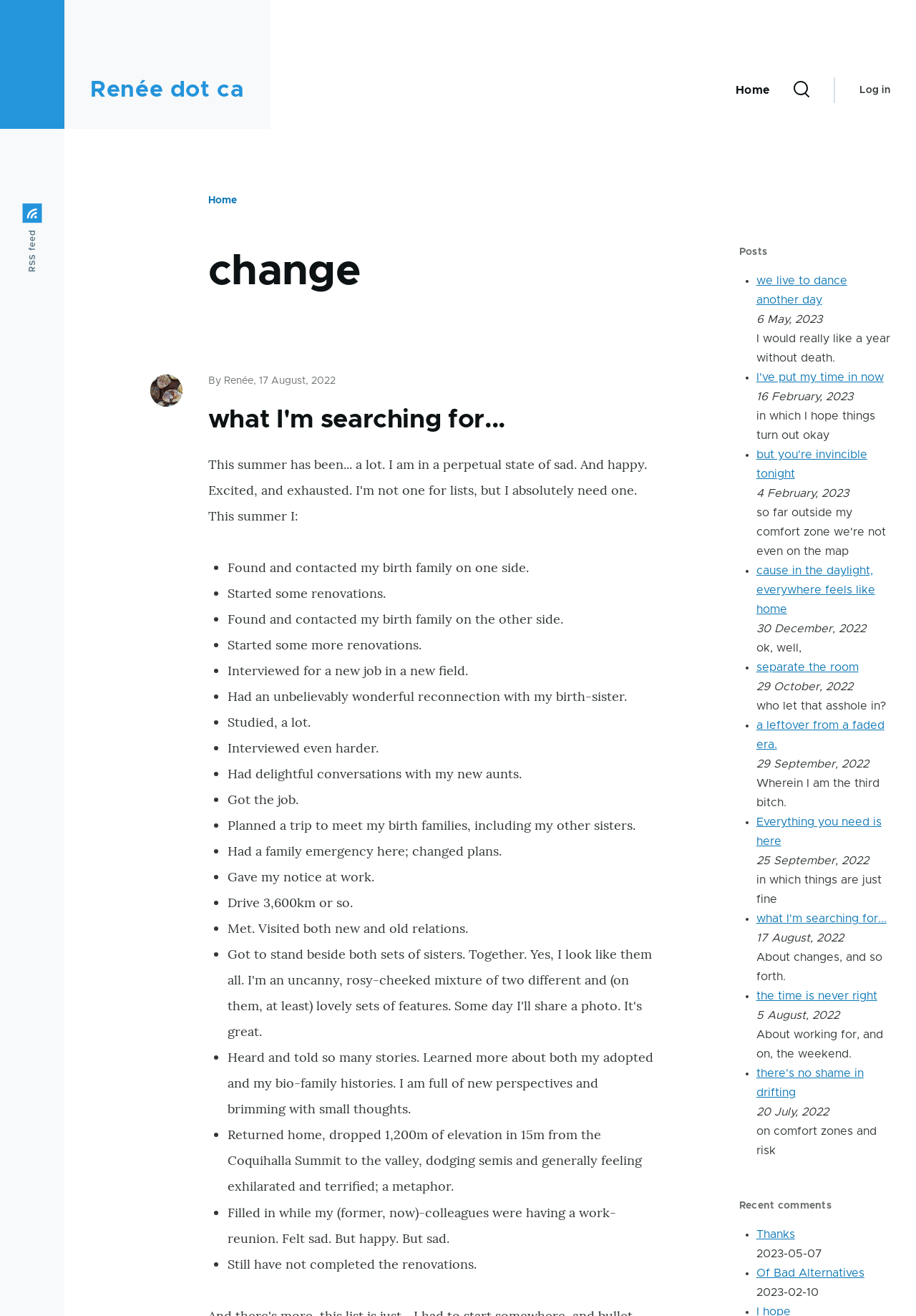Identify the bounding box coordinates of the part that should be clicked to carry out this instruction: "Log in to the account".

[0.939, 0.059, 0.972, 0.078]